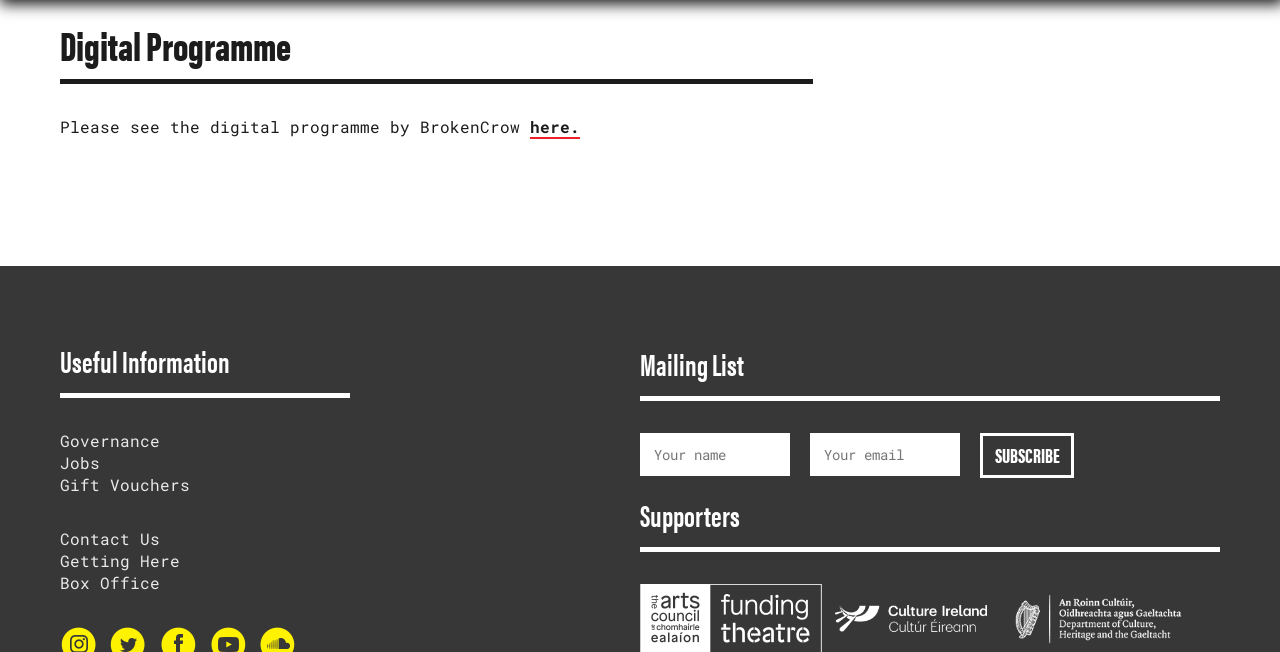What is required to subscribe to the mailing list?
Using the image as a reference, answer the question with a short word or phrase.

Email